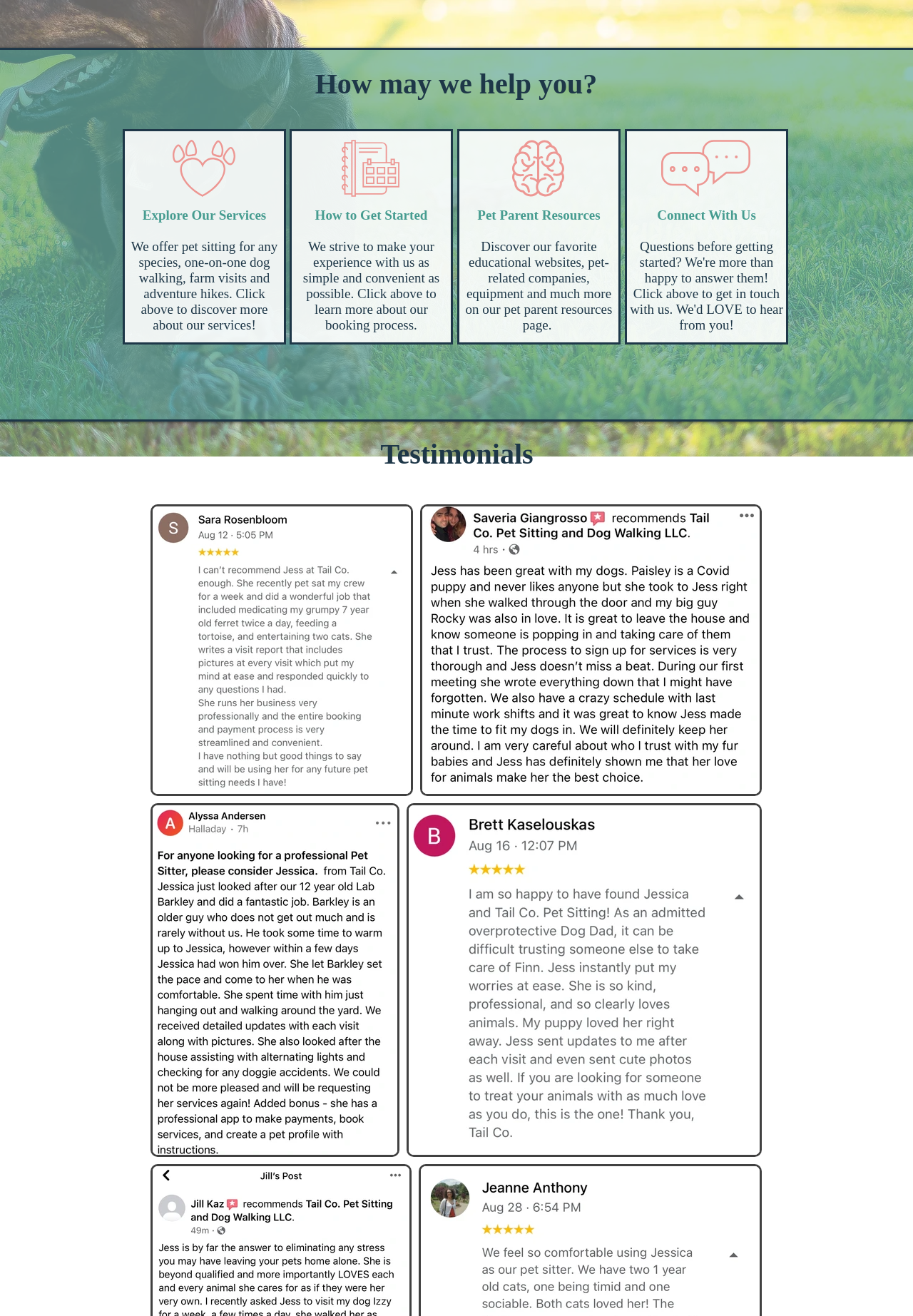Predict the bounding box coordinates of the UI element that matches this description: "#comp-kp8vfrl9 svg [data-color="1"] {fill: #ED9793;}". The coordinates should be in the format [left, top, right, bottom] with each value between 0 and 1.

[0.724, 0.106, 0.822, 0.15]